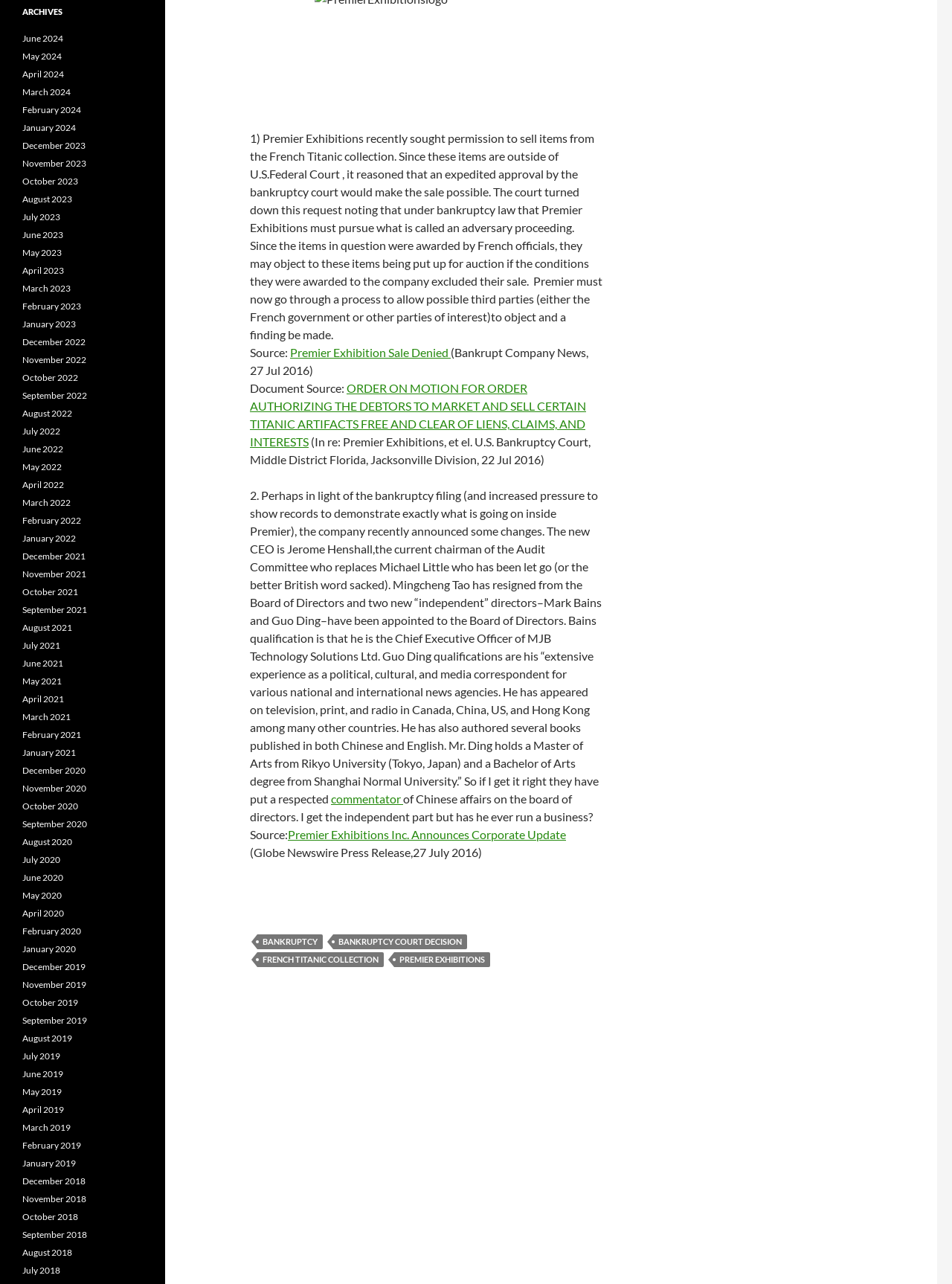Could you specify the bounding box coordinates for the clickable section to complete the following instruction: "Read the article 'Premier Exhibition Sale Denied'"?

[0.305, 0.269, 0.473, 0.28]